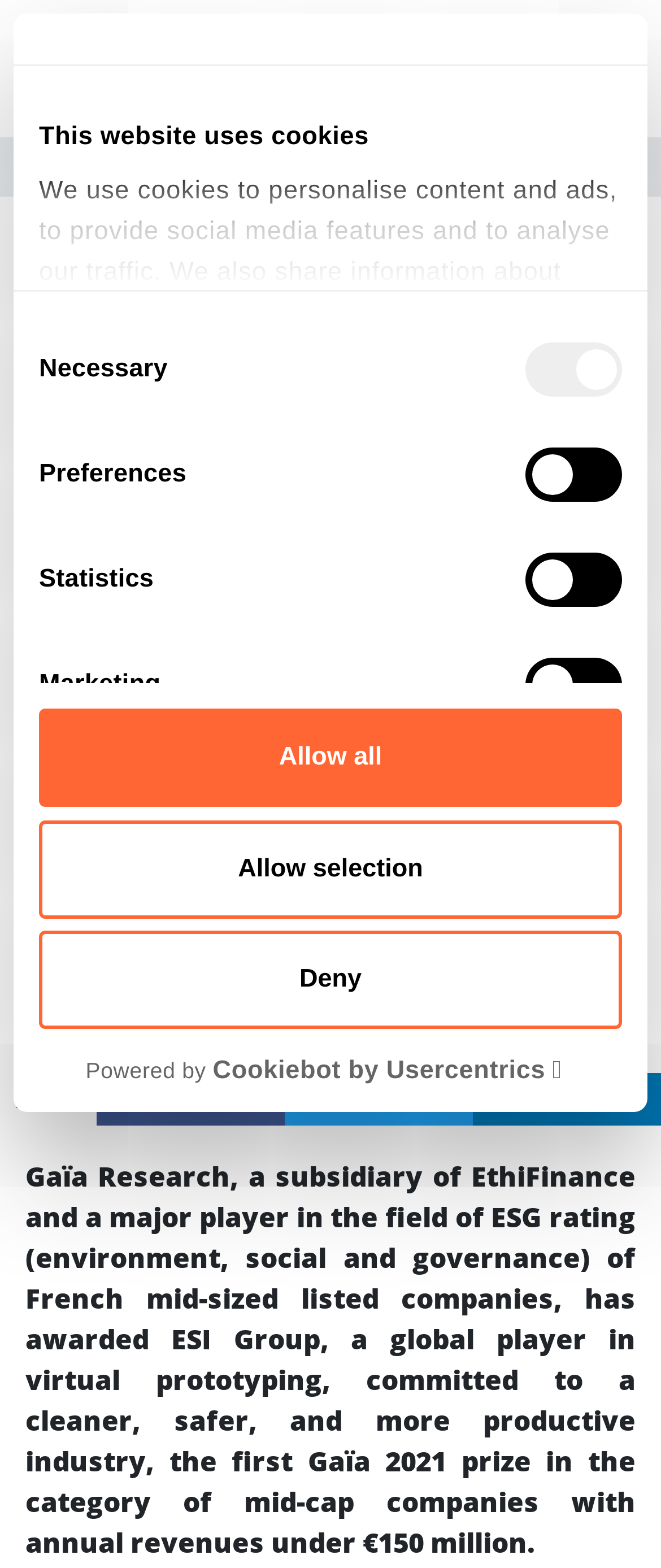What is the name of the company that received the Gaïa 2021 prize?
Please answer the question with a single word or phrase, referencing the image.

ESI Group